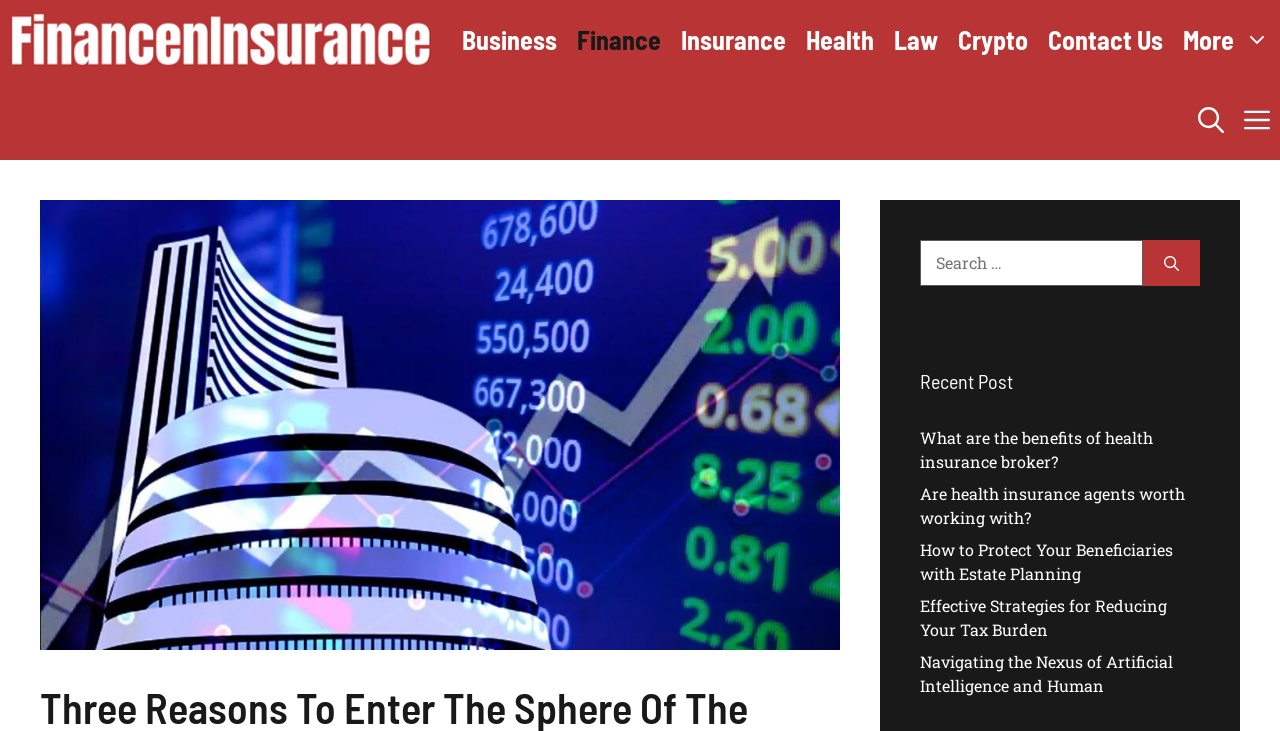Could you locate the bounding box coordinates for the section that should be clicked to accomplish this task: "Open search panel".

[0.928, 0.109, 0.964, 0.219]